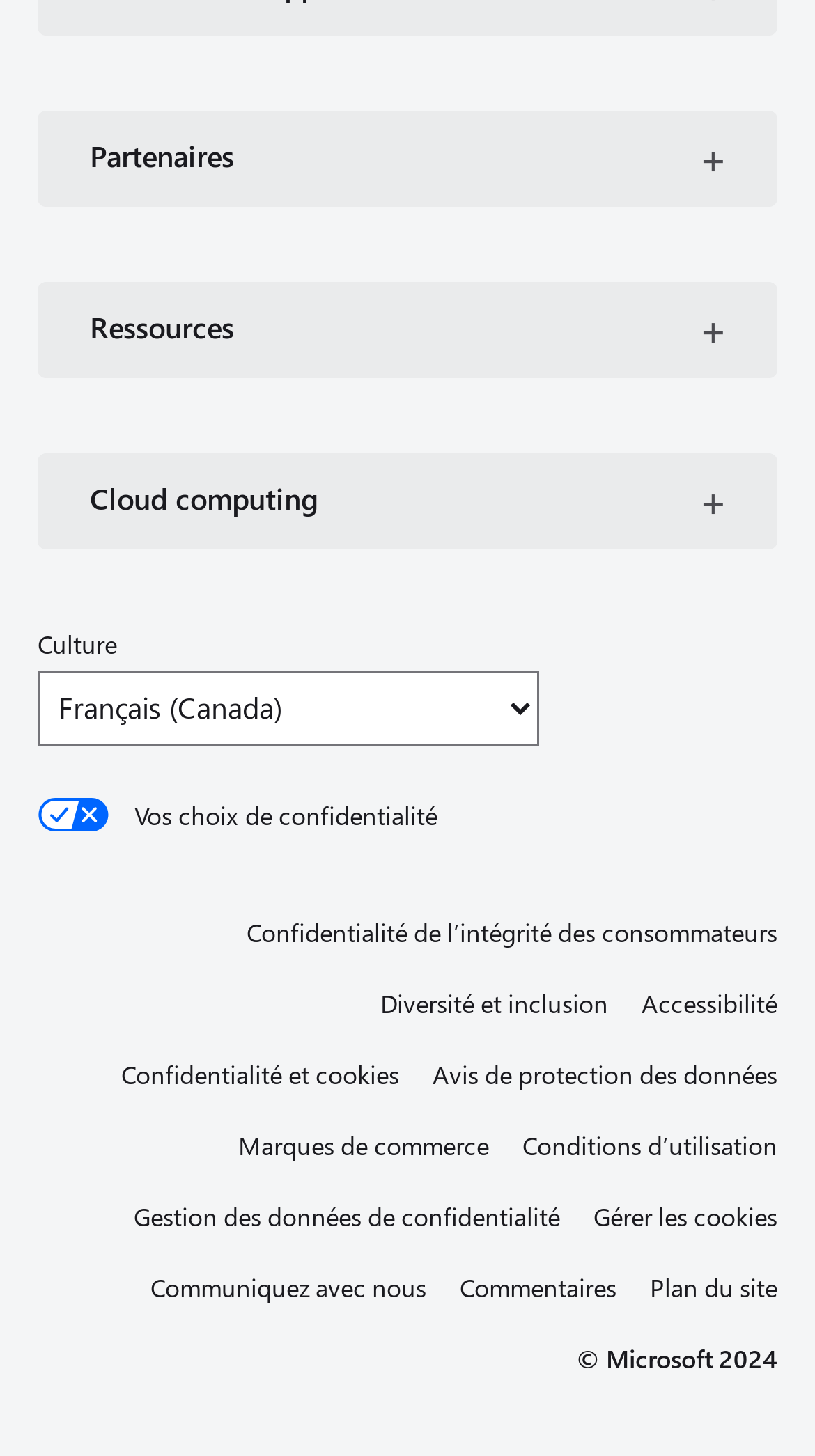Specify the bounding box coordinates for the region that must be clicked to perform the given instruction: "Manage cookies".

[0.728, 0.819, 0.995, 0.85]